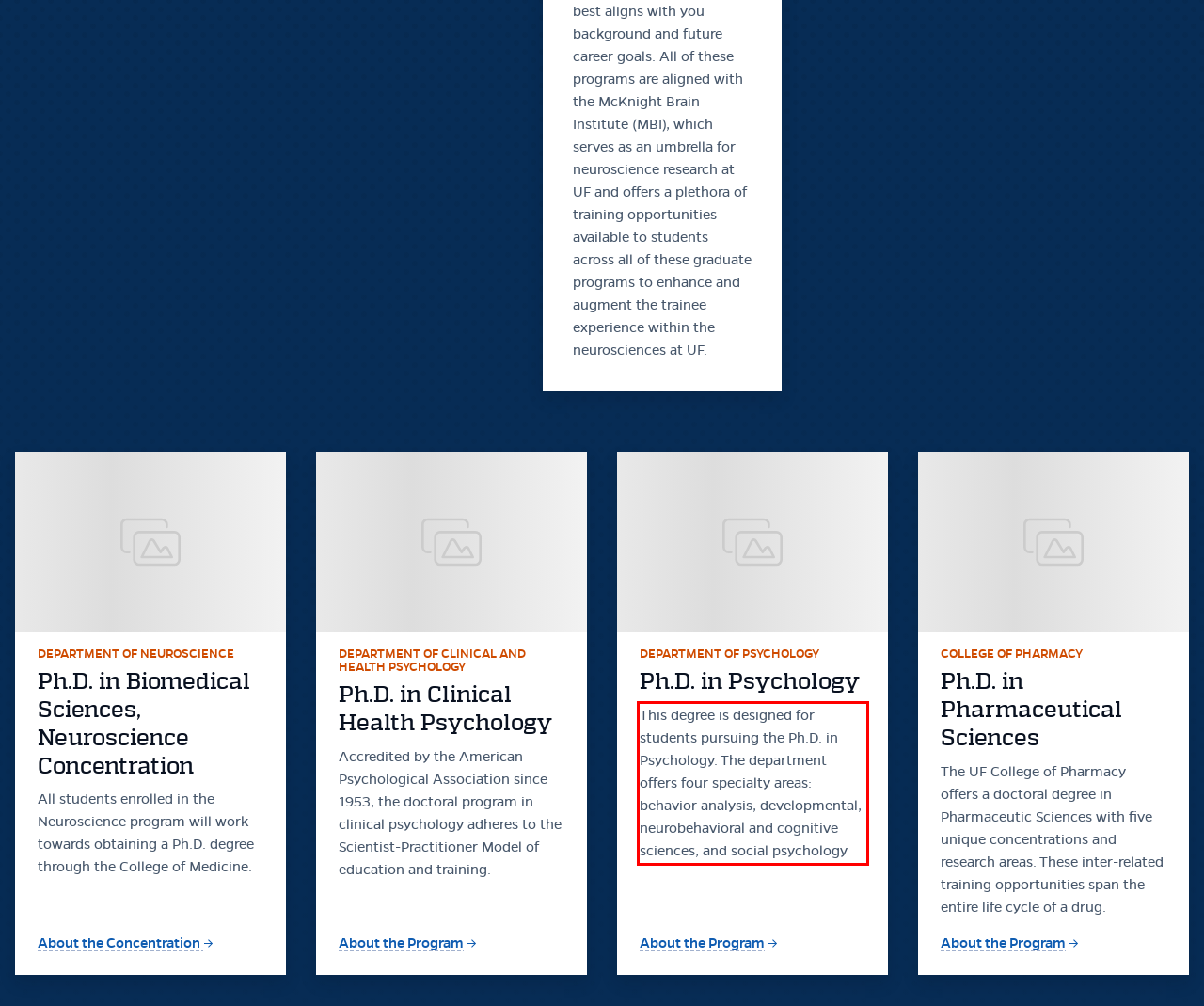Identify and transcribe the text content enclosed by the red bounding box in the given screenshot.

This degree is designed for students pursuing the Ph.D. in Psychology. The department offers four specialty areas: behavior analysis, developmental, neurobehavioral and cognitive sciences, and social psychology